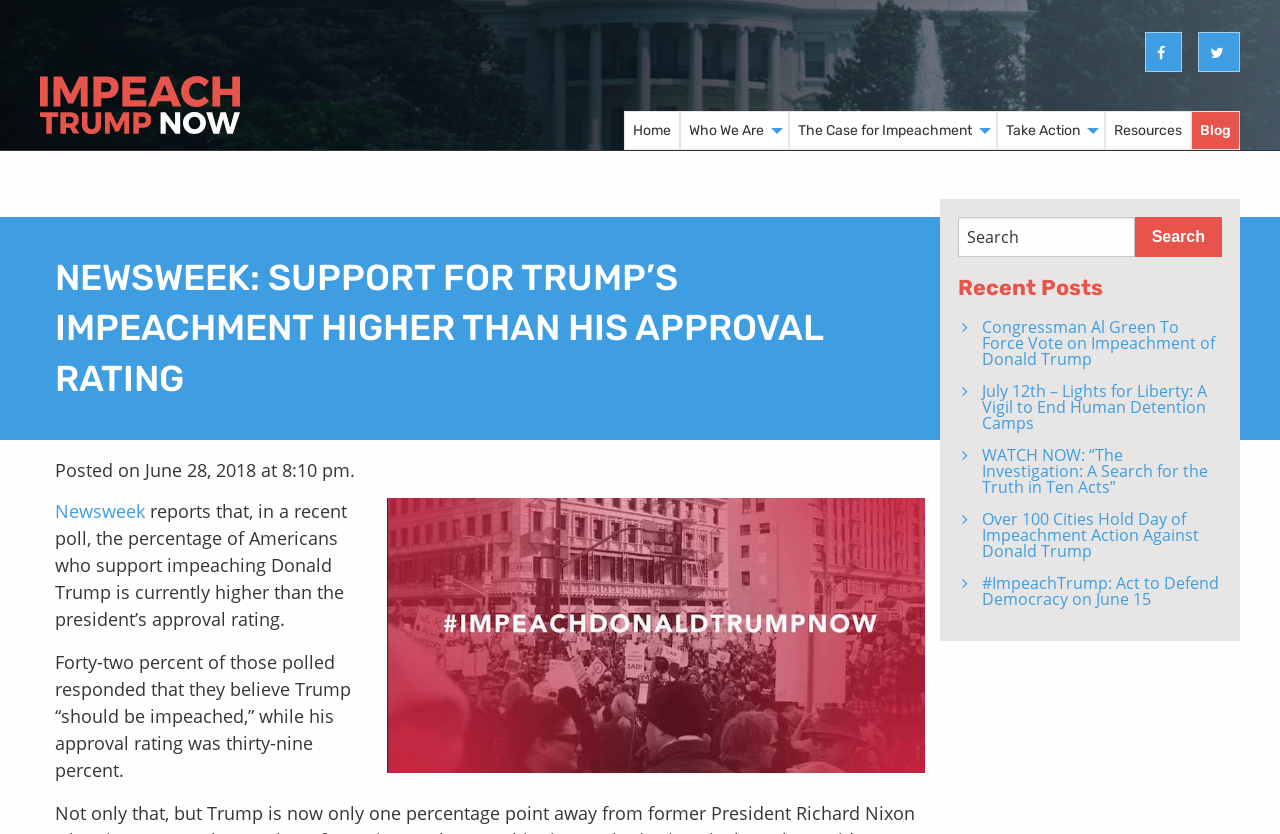What is the date of the post?
Using the image as a reference, answer the question with a short word or phrase.

June 28, 2018